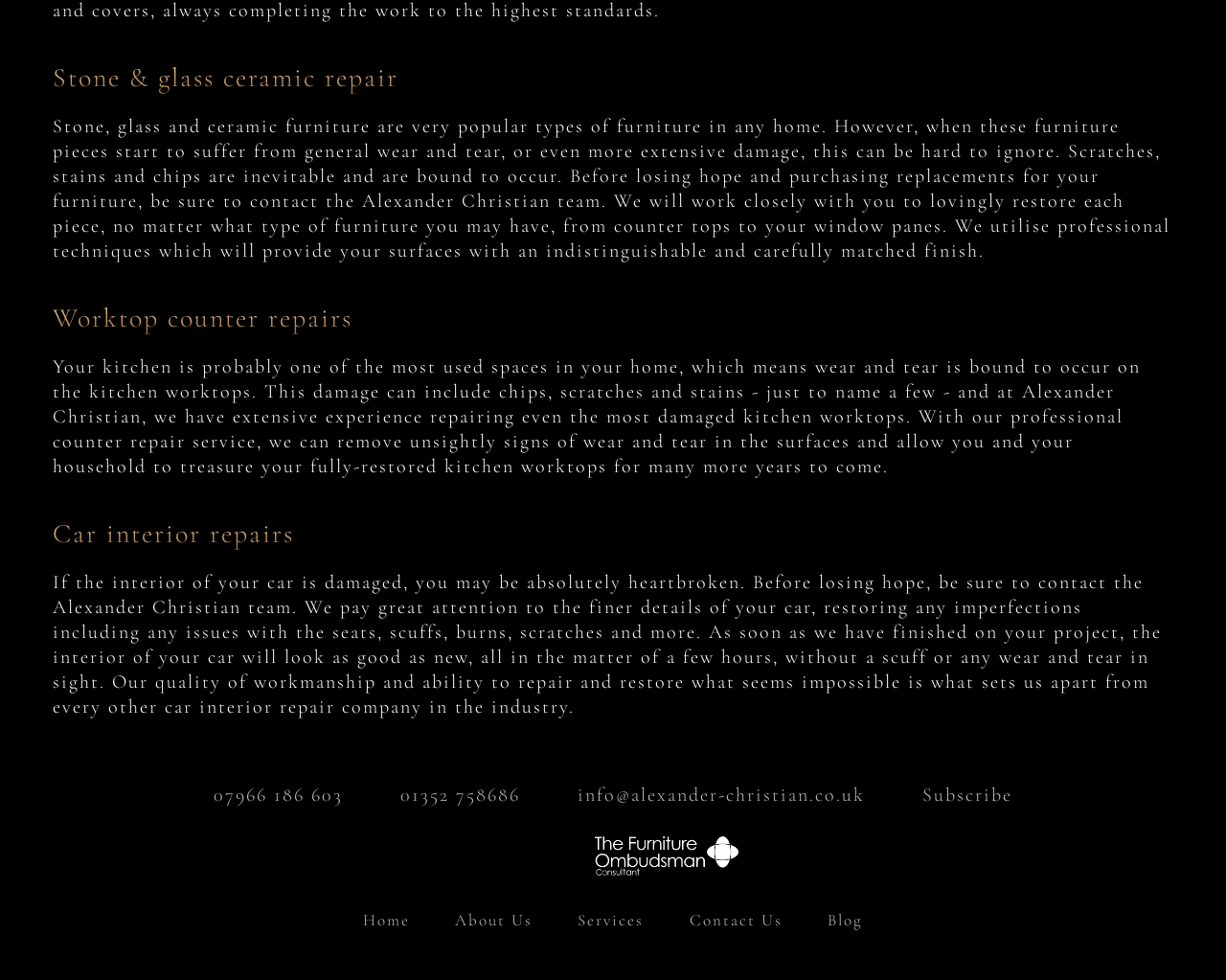Given the description: "Contact Us", determine the bounding box coordinates of the UI element. The coordinates should be formatted as four float numbers between 0 and 1, [left, top, right, bottom].

[0.562, 0.929, 0.638, 0.949]